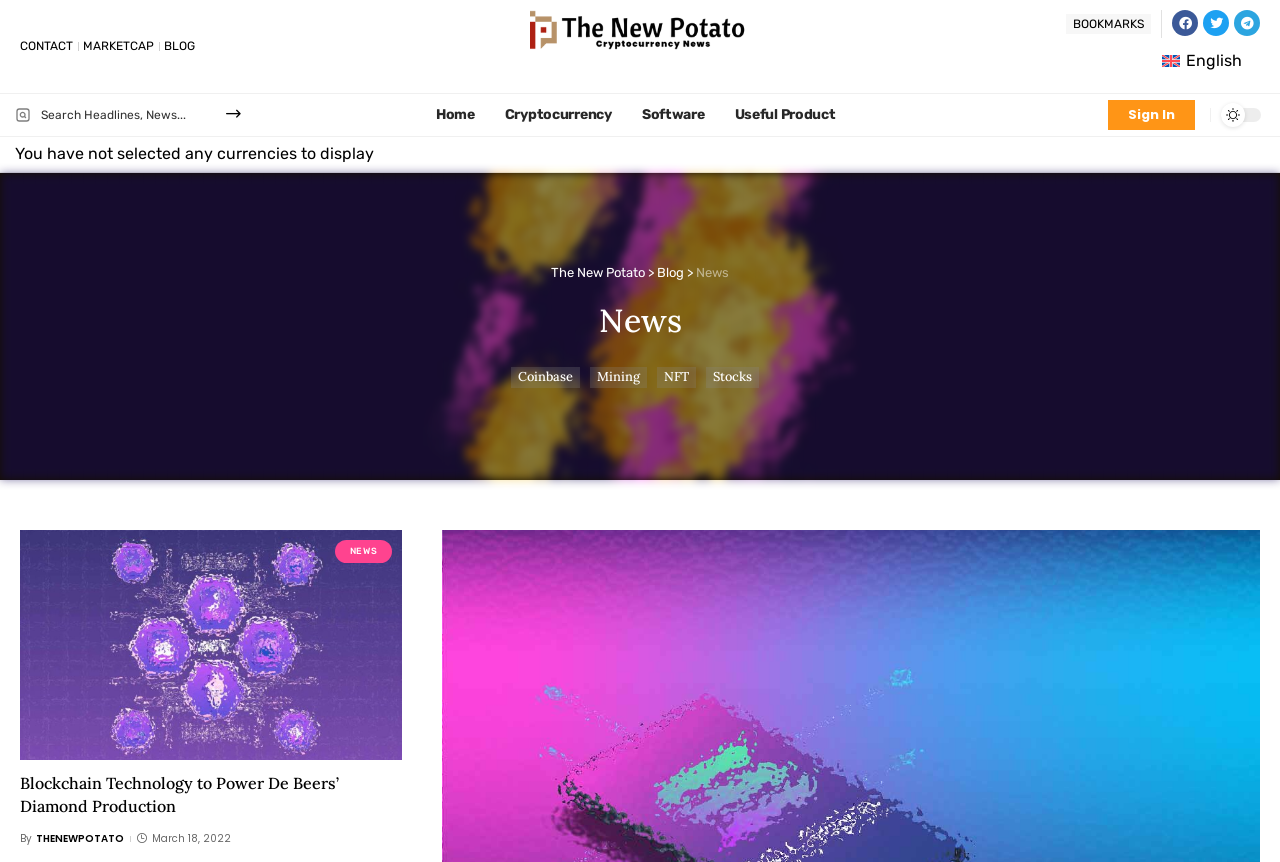Using the provided element description "alt="The New Potato"", determine the bounding box coordinates of the UI element.

[0.414, 0.022, 0.586, 0.044]